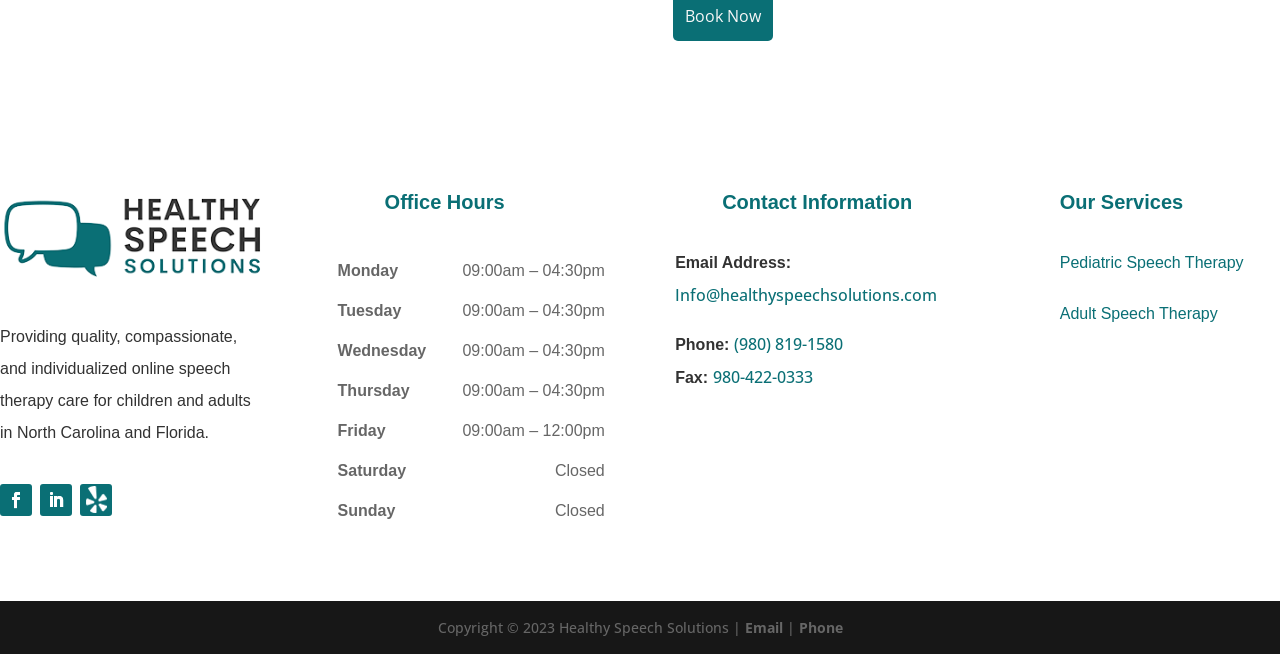Can you specify the bounding box coordinates of the area that needs to be clicked to fulfill the following instruction: "Contact via email"?

[0.527, 0.434, 0.732, 0.468]